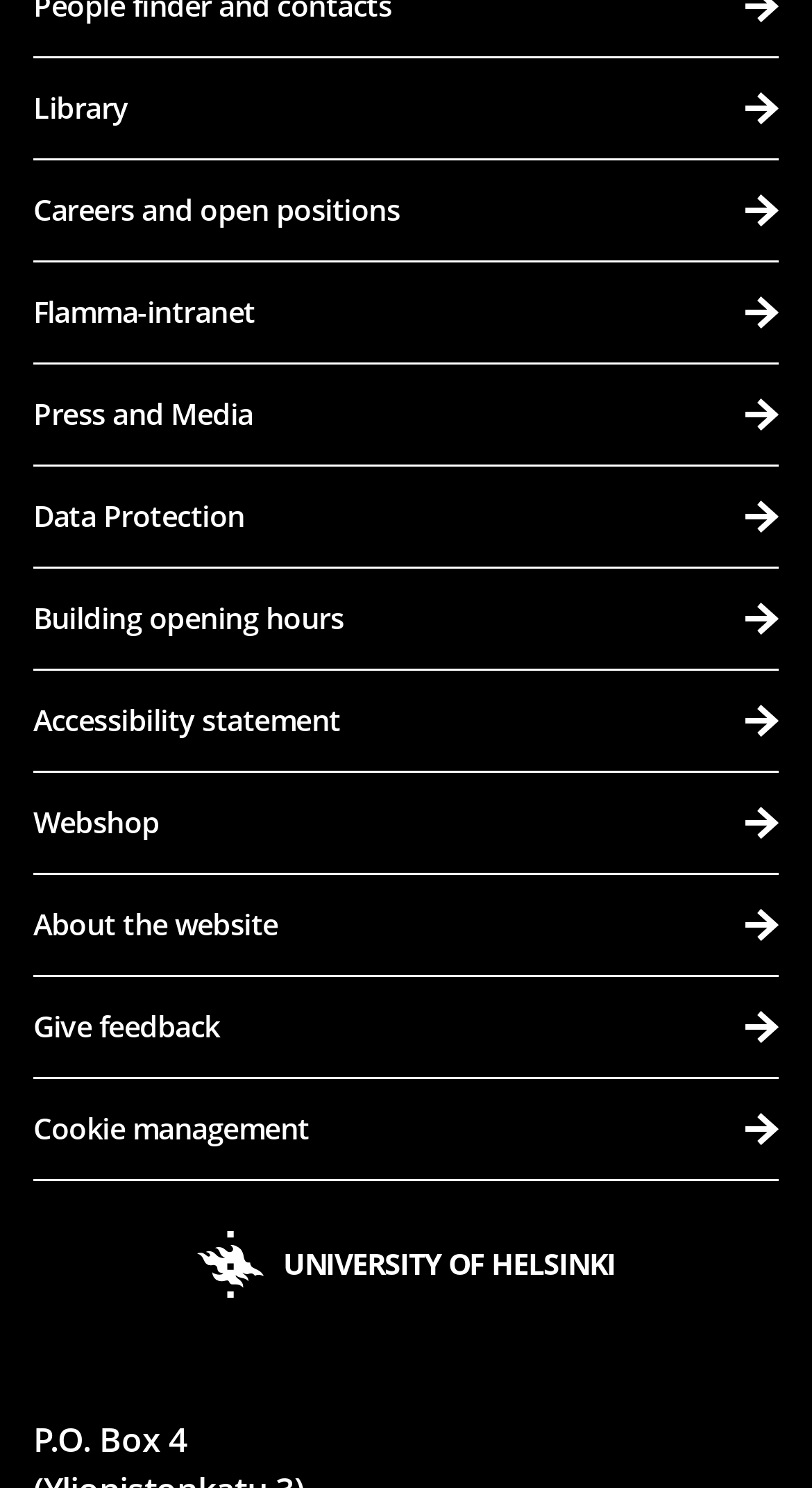Given the webpage screenshot and the description, determine the bounding box coordinates (top-left x, top-left y, bottom-right x, bottom-right y) that define the location of the UI element matching this description: Careers and open positions

[0.041, 0.267, 0.959, 0.335]